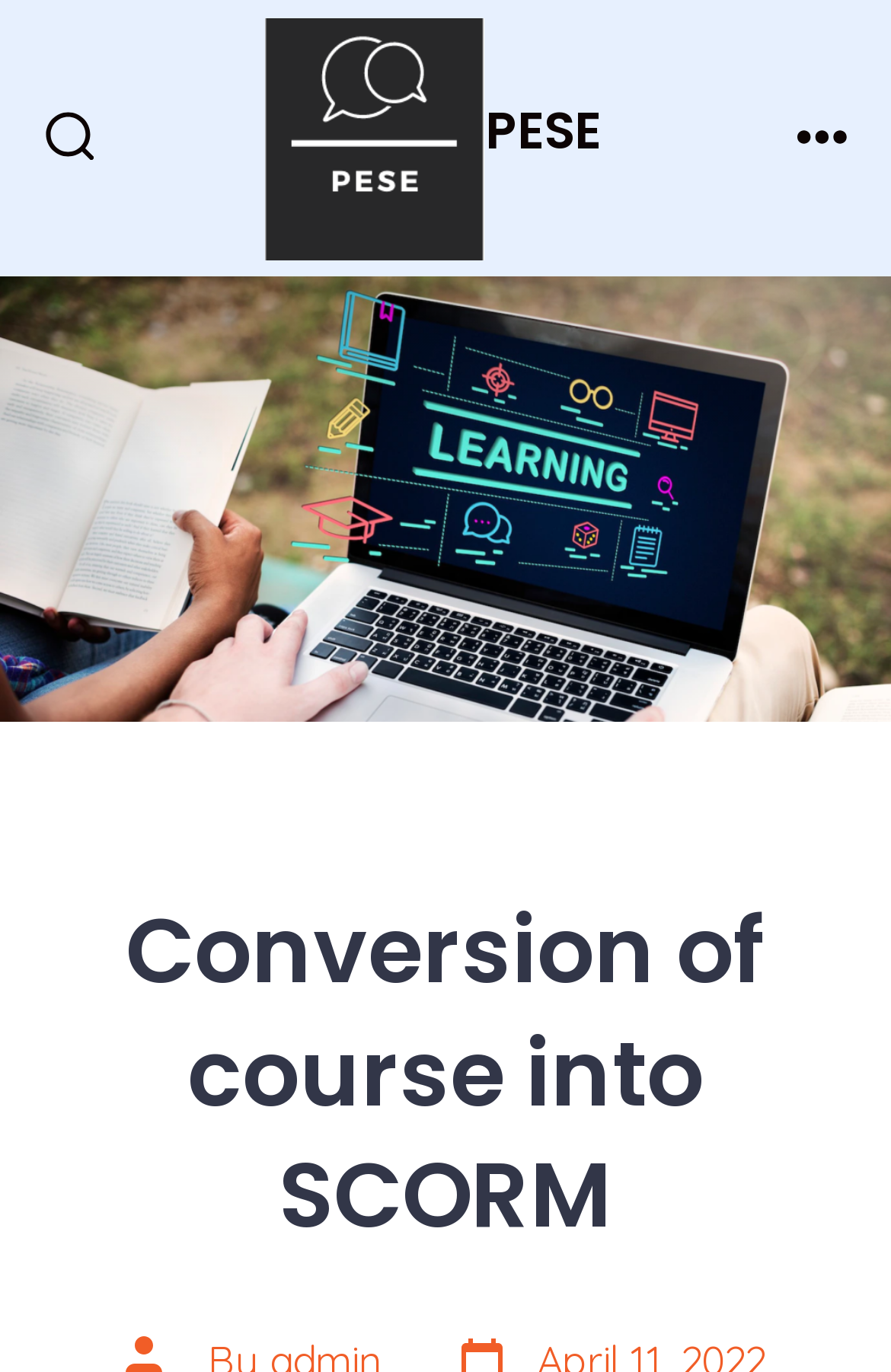Give the bounding box coordinates for the element described as: "PESE".

[0.545, 0.072, 0.675, 0.124]